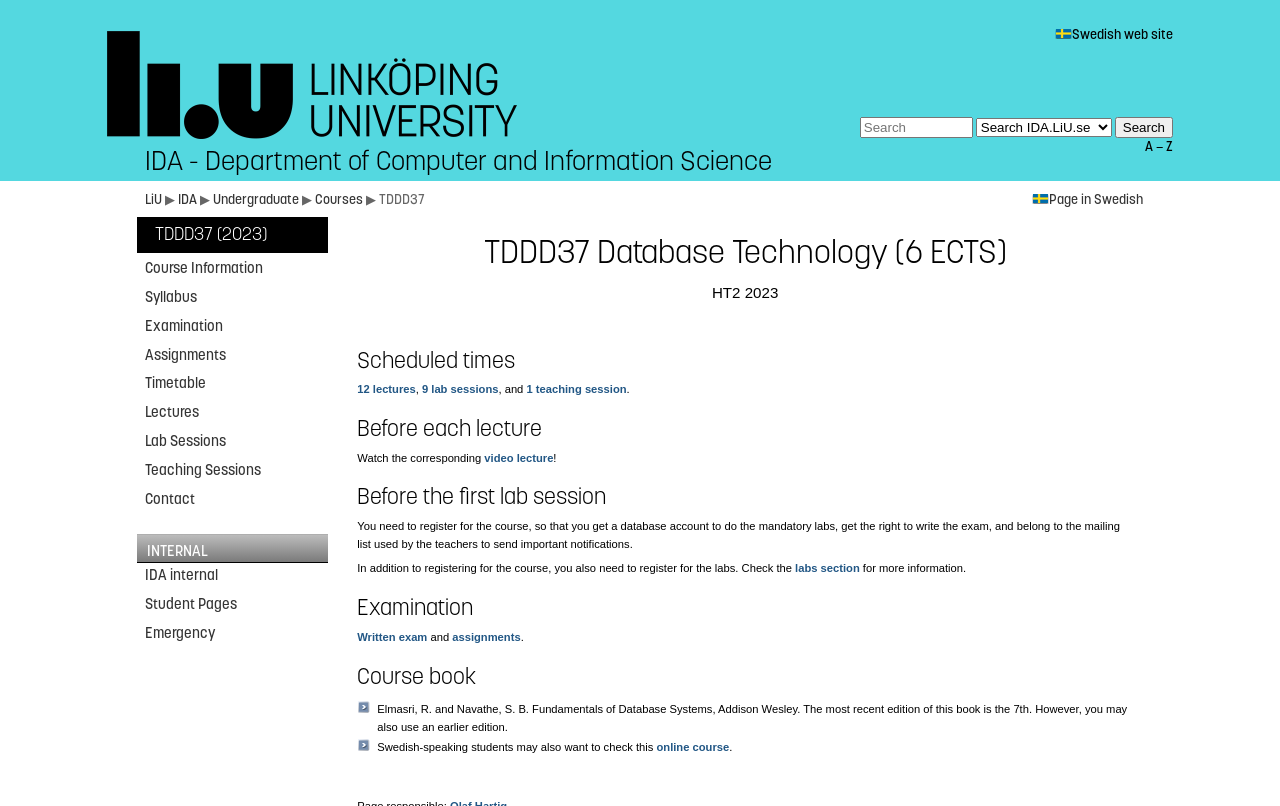What is the name of the course book author?
Look at the image and respond with a one-word or short-phrase answer.

Elmasri and Navathe